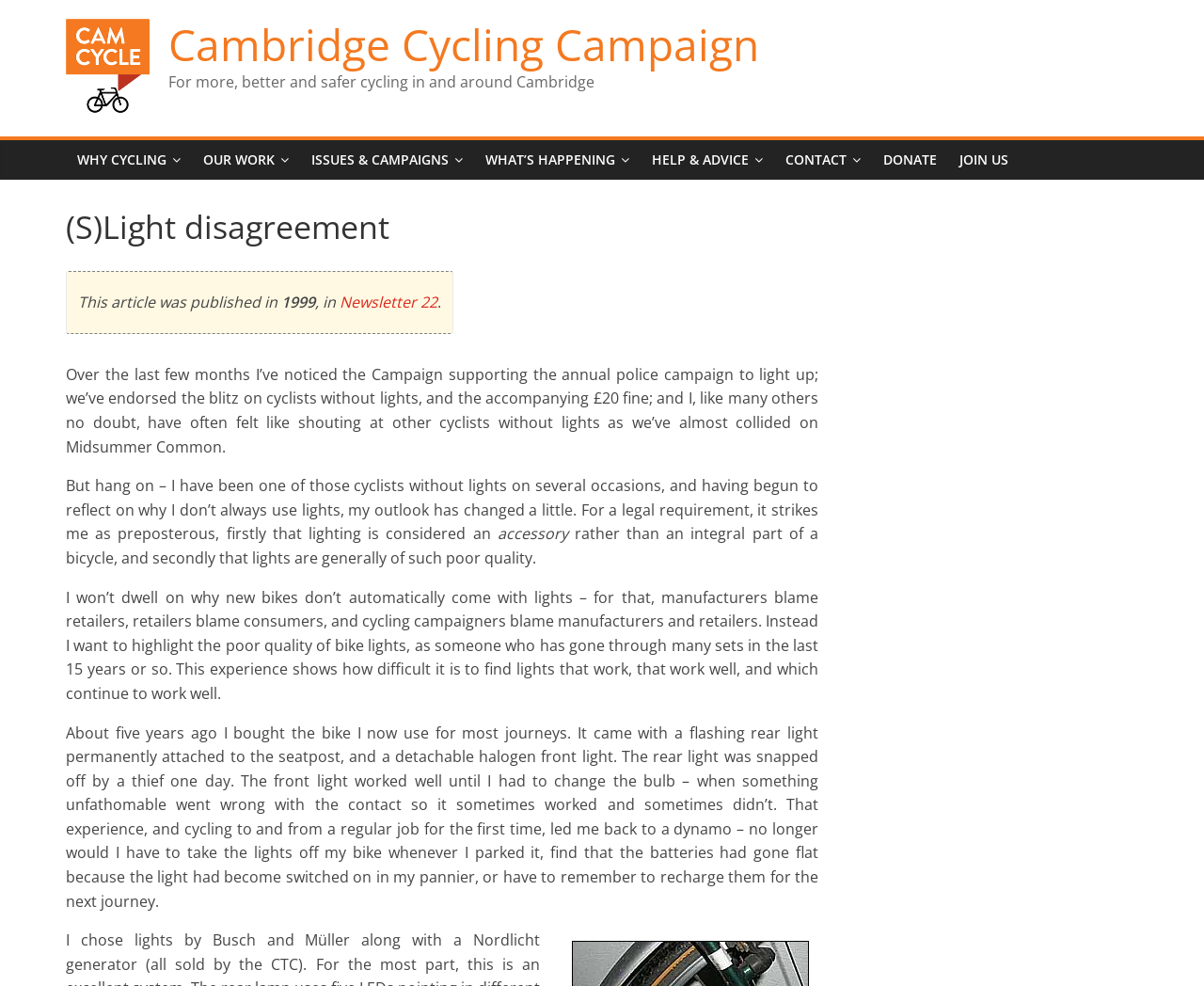Identify the bounding box for the UI element described as: "Donate". Ensure the coordinates are four float numbers between 0 and 1, formatted as [left, top, right, bottom].

[0.724, 0.142, 0.788, 0.183]